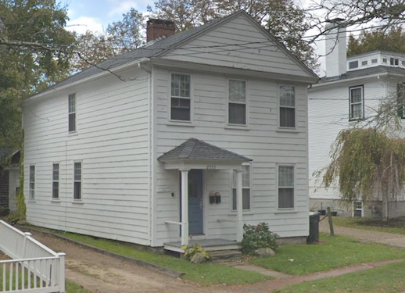What type of fence is surrounding the yard? Examine the screenshot and reply using just one word or a brief phrase.

White picket fence